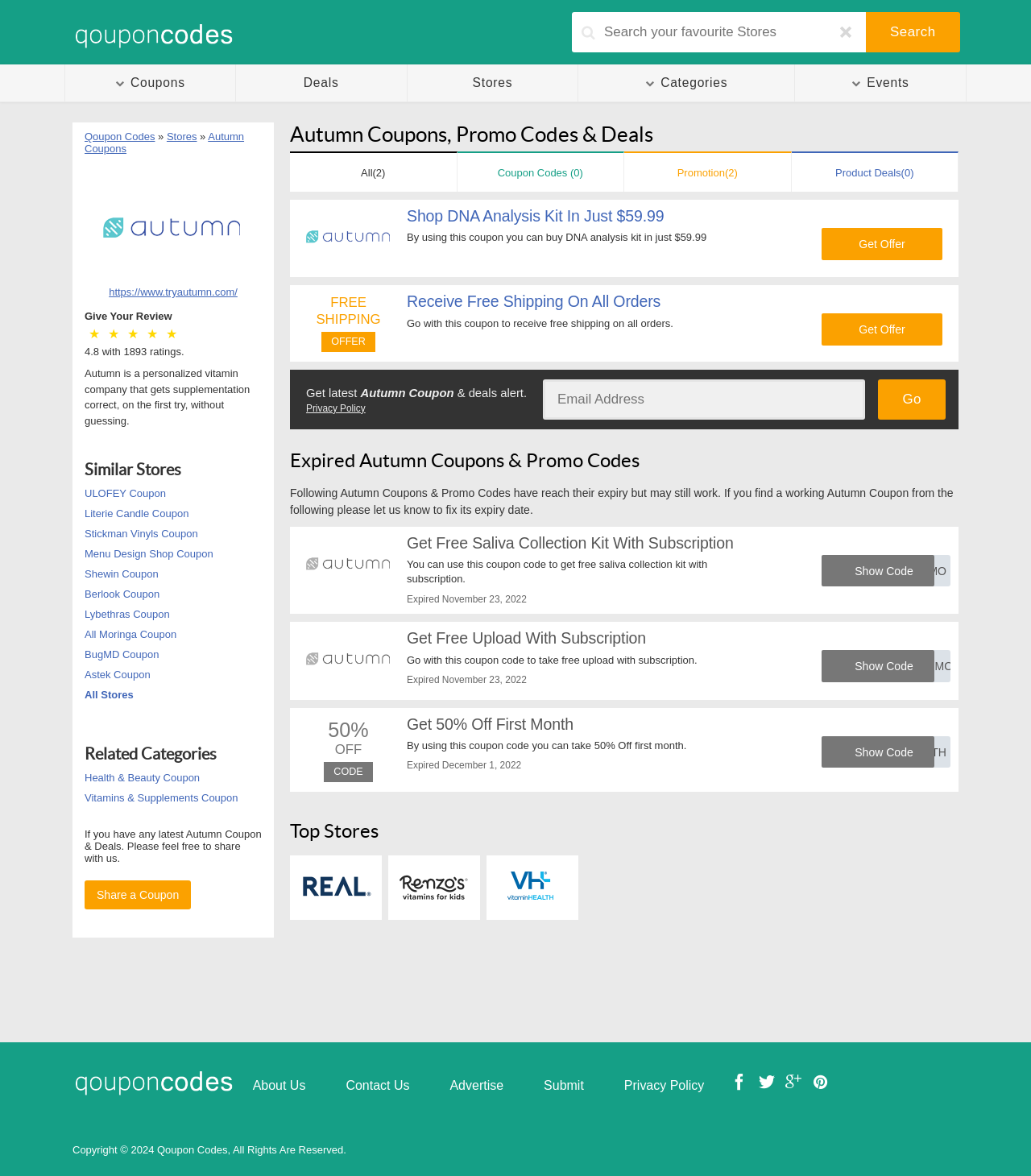Highlight the bounding box coordinates of the element you need to click to perform the following instruction: "Search for Autumn coupons."

[0.863, 0.021, 0.907, 0.034]